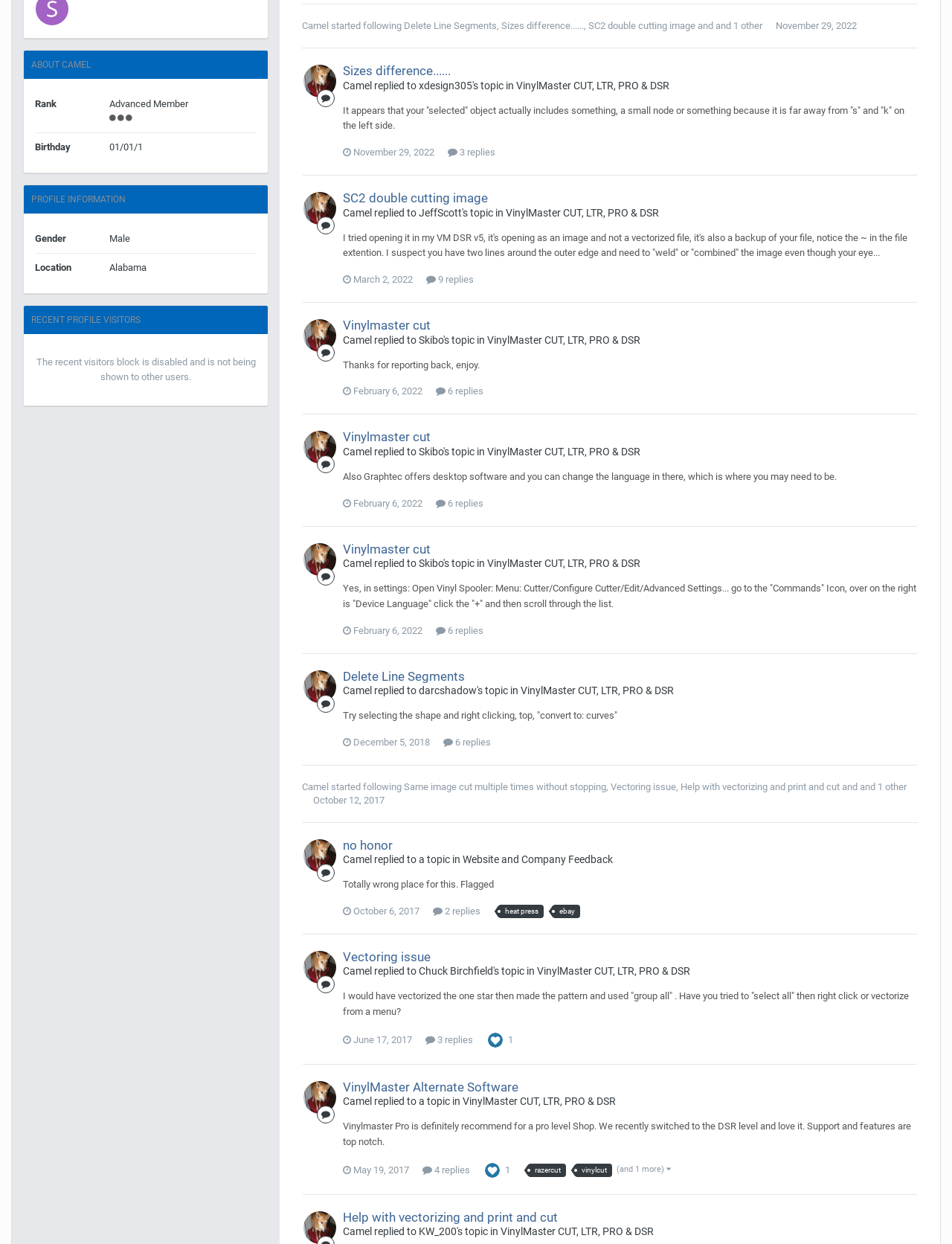Locate the bounding box of the UI element described in the following text: "February 6, 2022".

[0.36, 0.502, 0.444, 0.511]